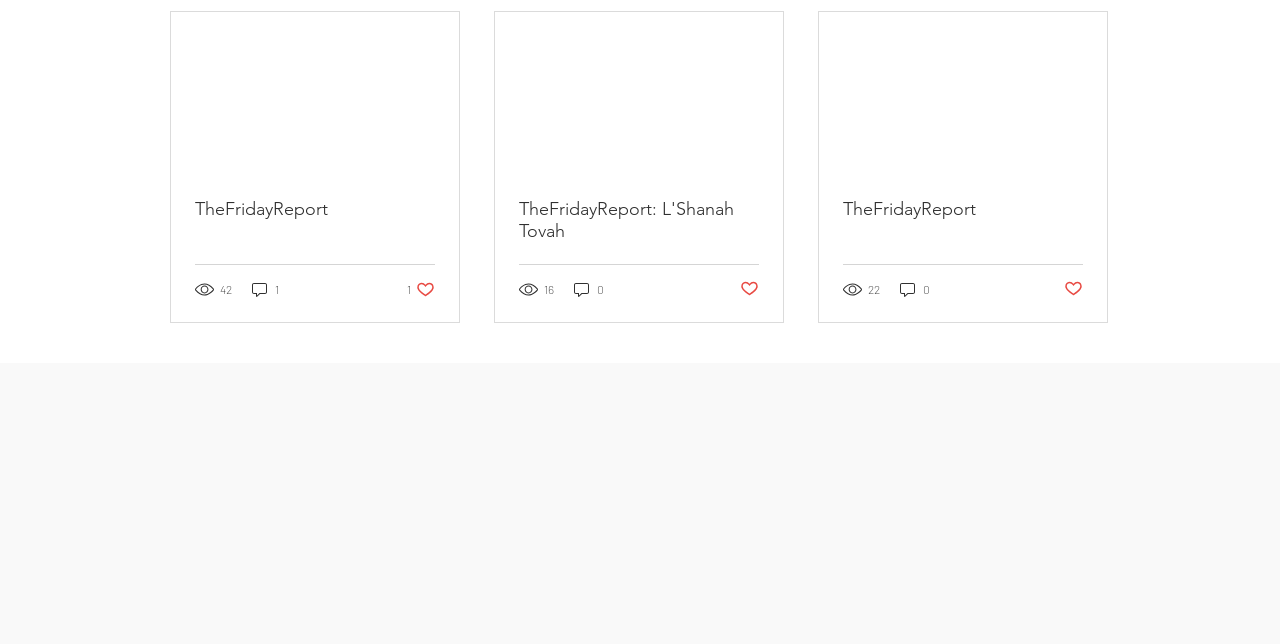Please locate the clickable area by providing the bounding box coordinates to follow this instruction: "Read the 'Recent Posts'".

None